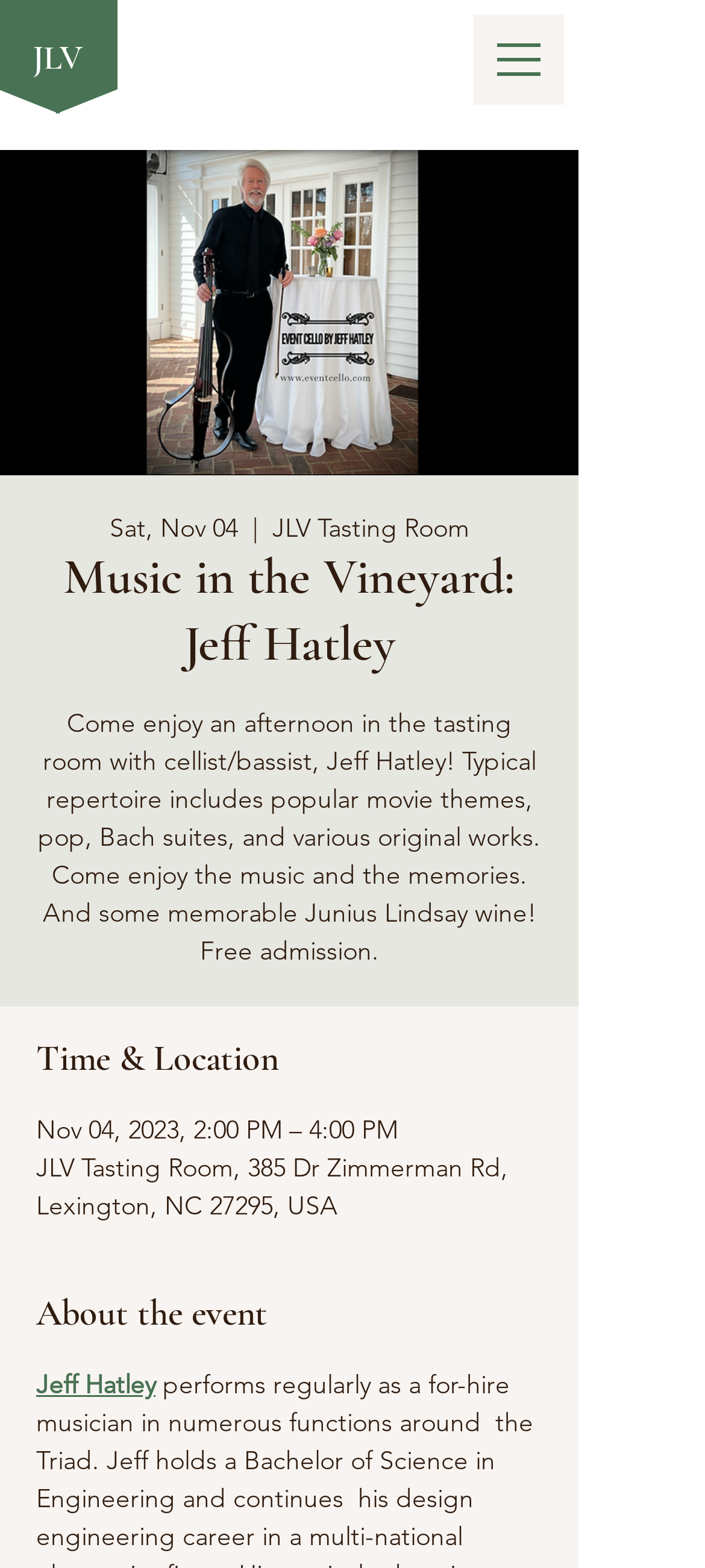Given the description "JLV", provide the bounding box coordinates of the corresponding UI element.

[0.046, 0.023, 0.118, 0.05]